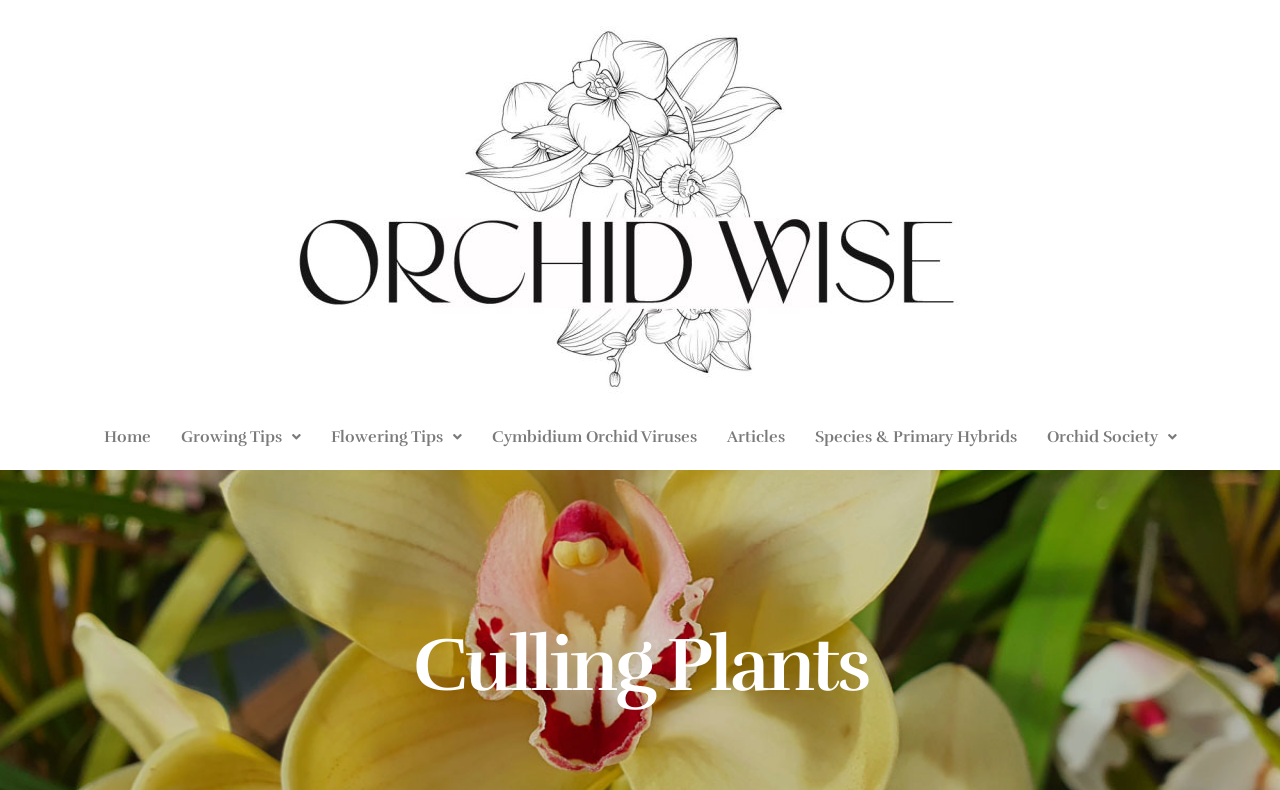Given the following UI element description: "Species & Primary Hybrids", find the bounding box coordinates in the webpage screenshot.

[0.625, 0.524, 0.806, 0.582]